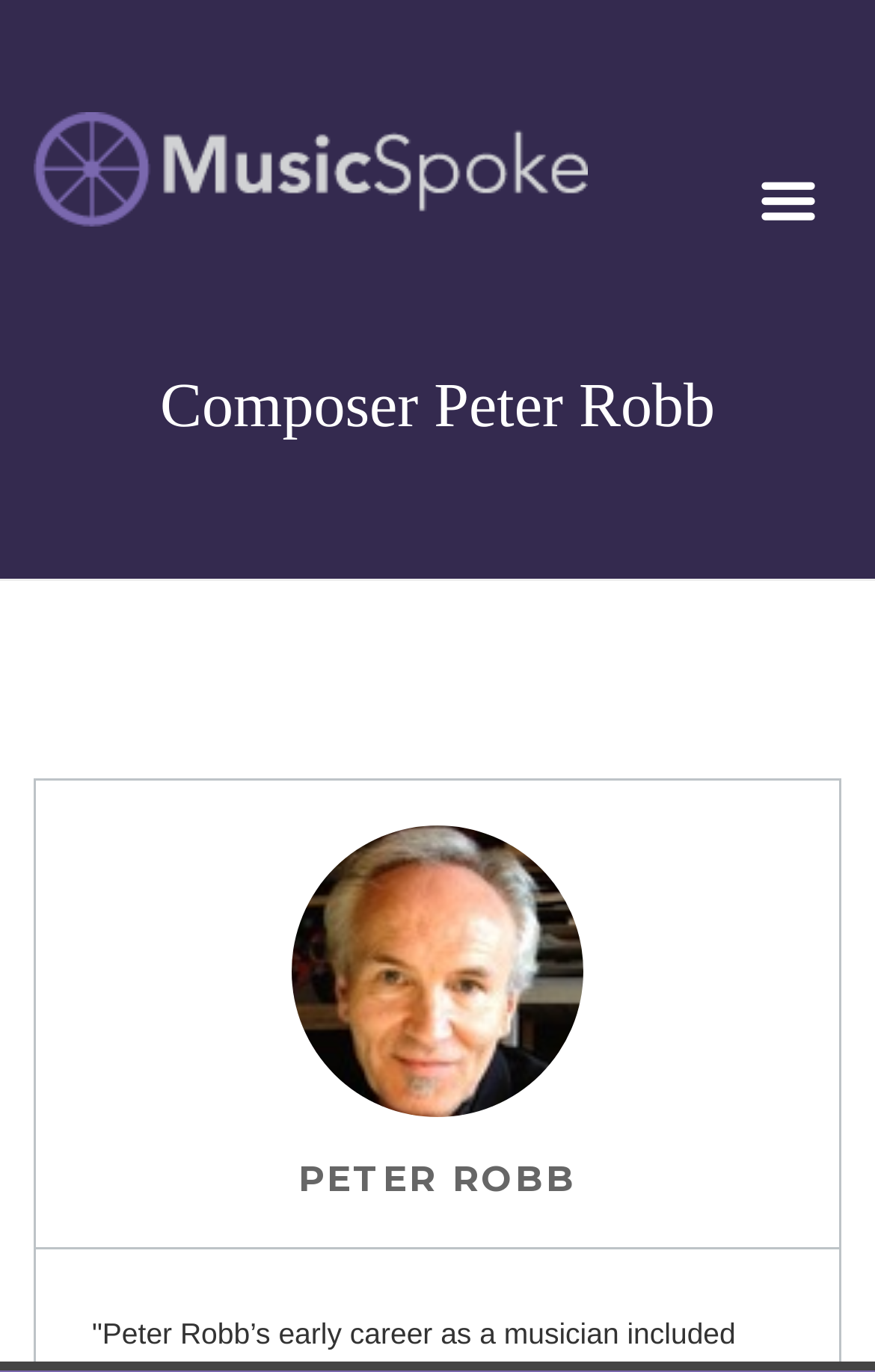What is the price range of scores on this website?
Please answer the question with as much detail and depth as you can.

I found the answer by looking at the root element 'MusicSpoke | Artist Owned Sheet Music™ | Scores starting at $2' which suggests that the scores on this website start at $2.